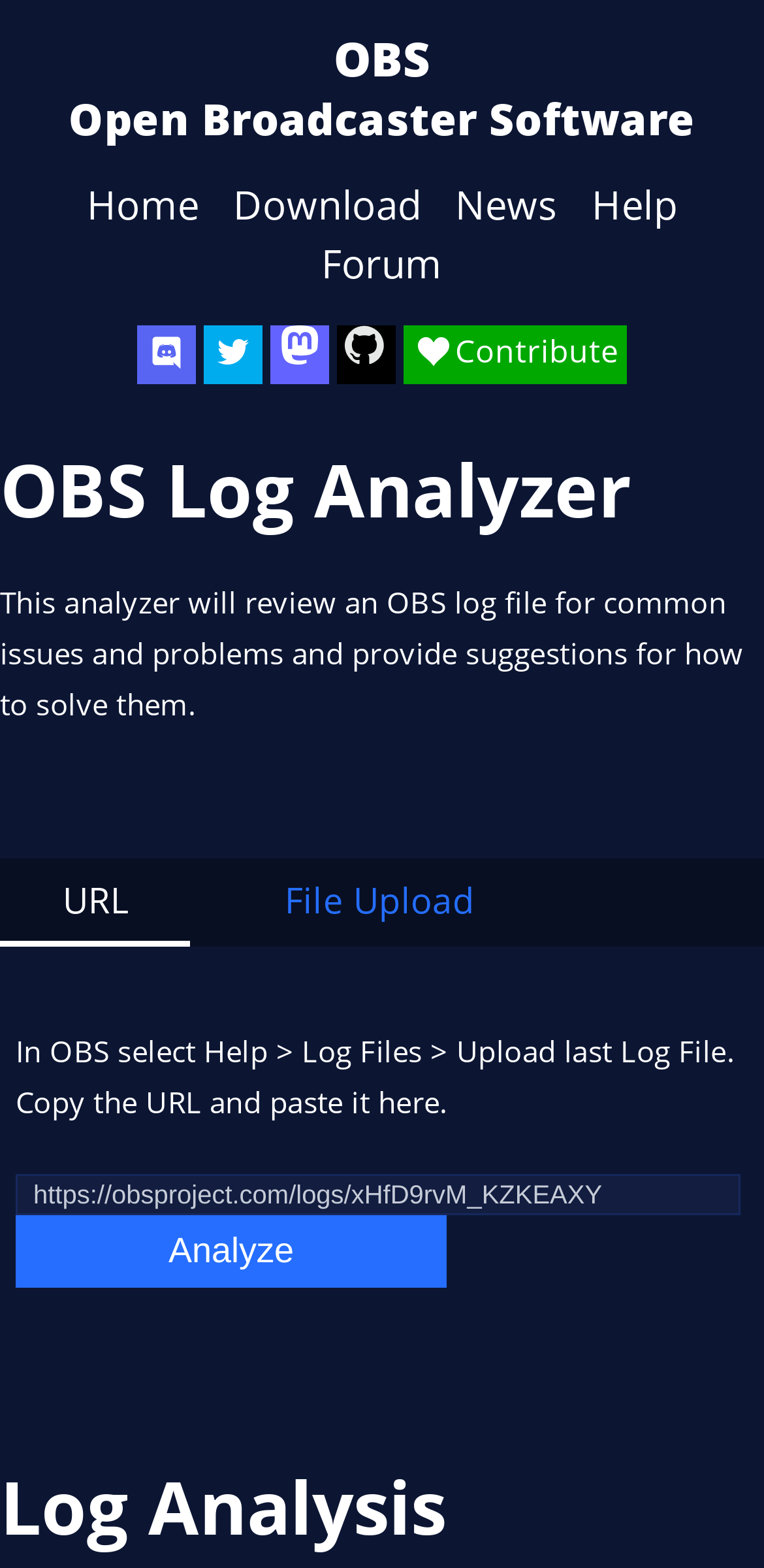Using the provided description: "parent_node: GitHub aria-label="OBS Studio GitHub"", find the bounding box coordinates of the corresponding UI element. The output should be four float numbers between 0 and 1, in the format [left, top, right, bottom].

[0.442, 0.208, 0.519, 0.245]